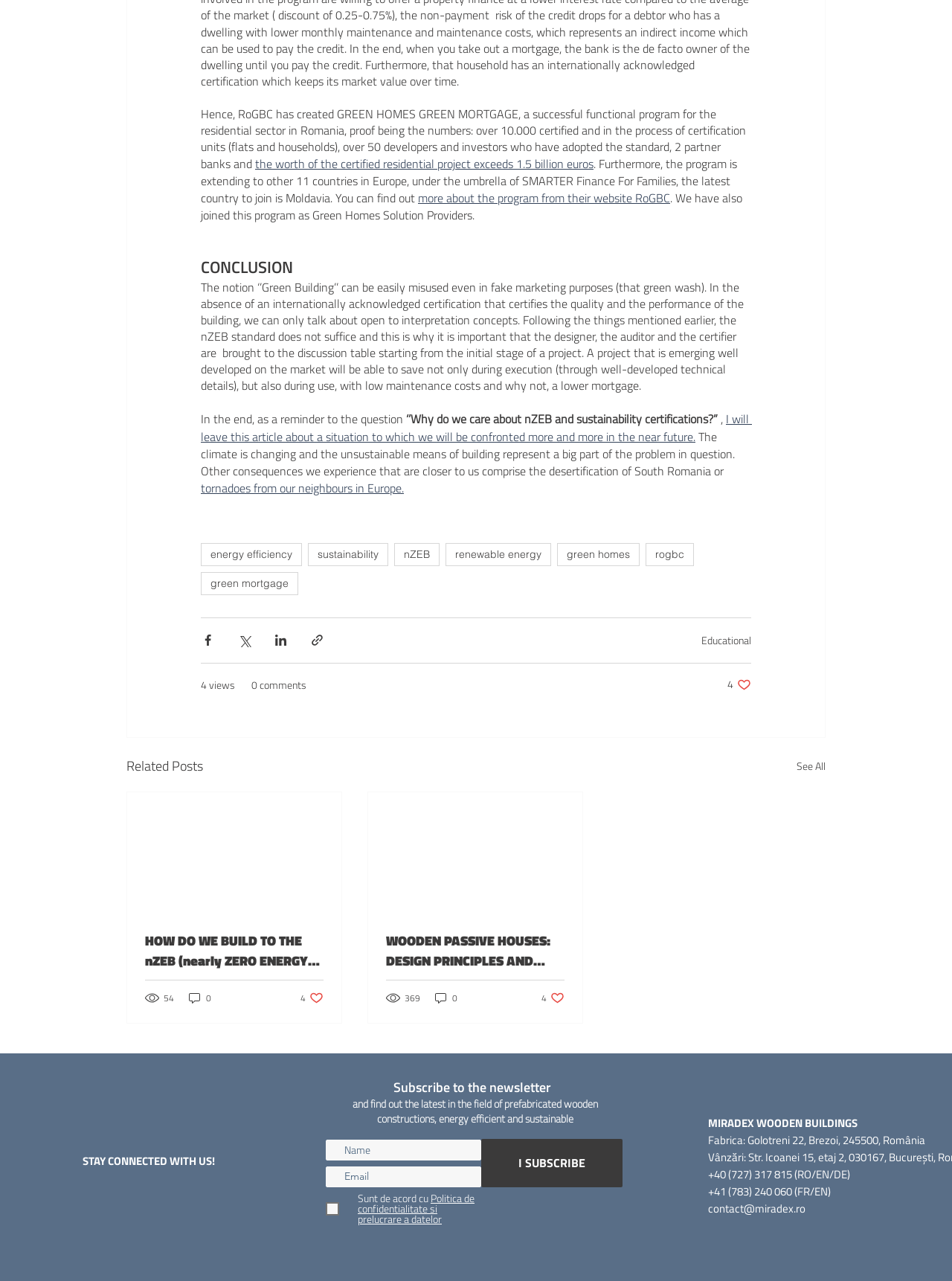What is the name of the program mentioned?
Please give a detailed and elaborate answer to the question.

The program is mentioned in the text as a successful functional program for the residential sector in Romania, with over 10,000 certified and in-process units, and is part of the SMARTER Finance For Families initiative.